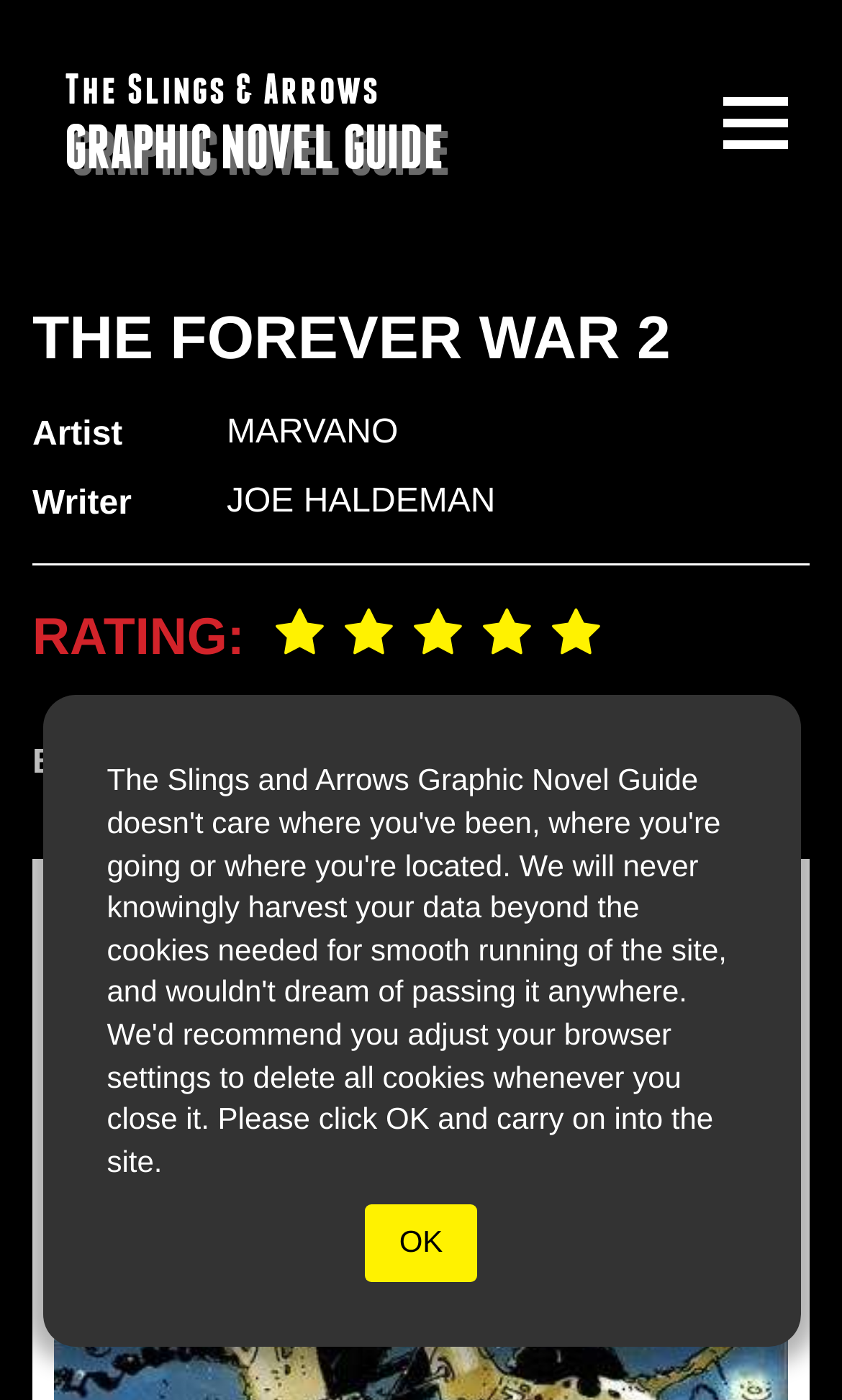What is the name of the graphic novel guide?
Can you provide a detailed and comprehensive answer to the question?

I found the answer by looking at the top of the webpage, where the title 'The Slings & Arrows GRAPHIC NOVEL GUIDE' is displayed. The 'GRAPHIC NOVEL GUIDE' part is a subtitle, so the main title is 'The Slings & Arrows'.